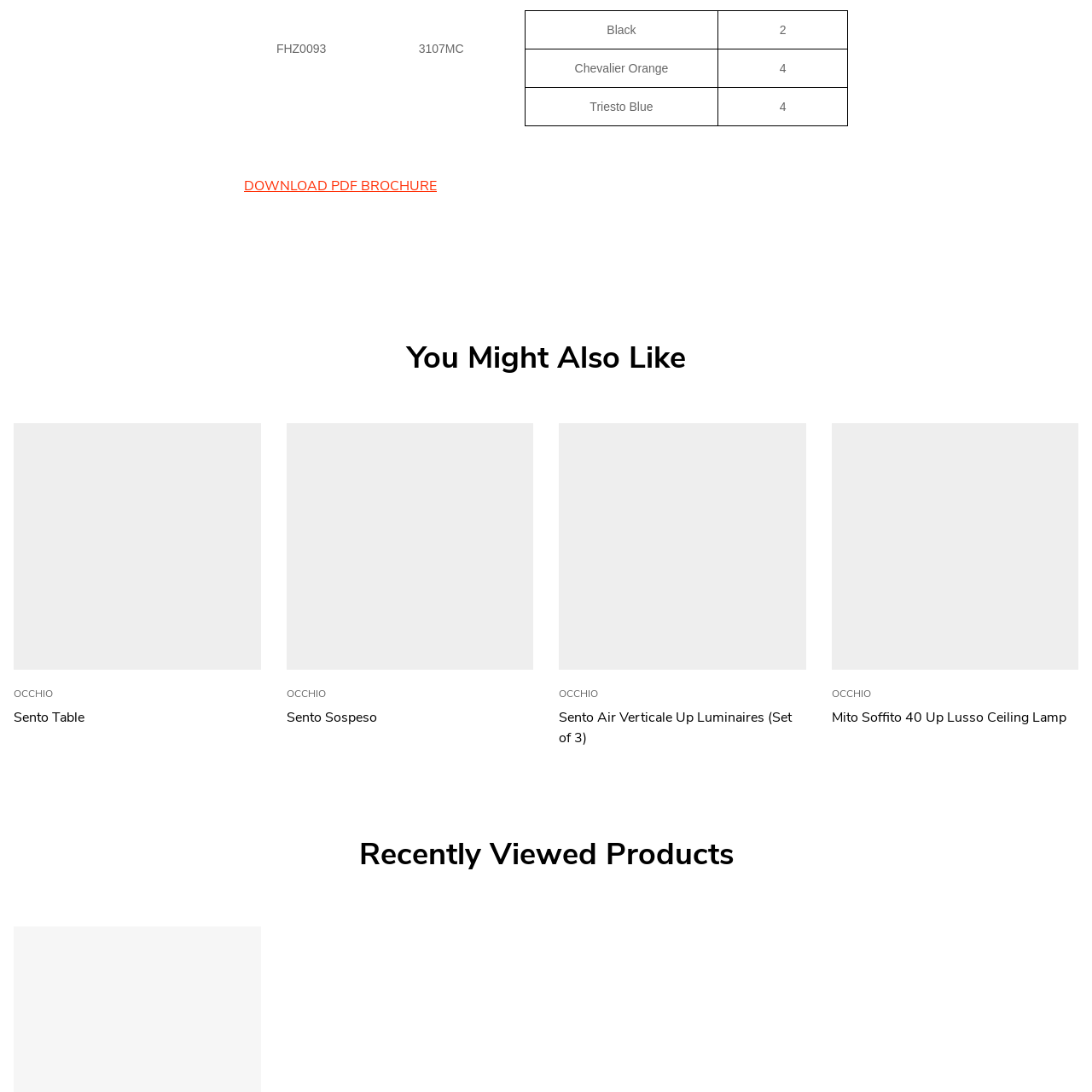What is the primary purpose of the lamp?
Observe the image marked by the red bounding box and answer in detail.

The caption states that the lamp's design not only serves a functional purpose in providing lighting but also enhances the visual appeal of the space.